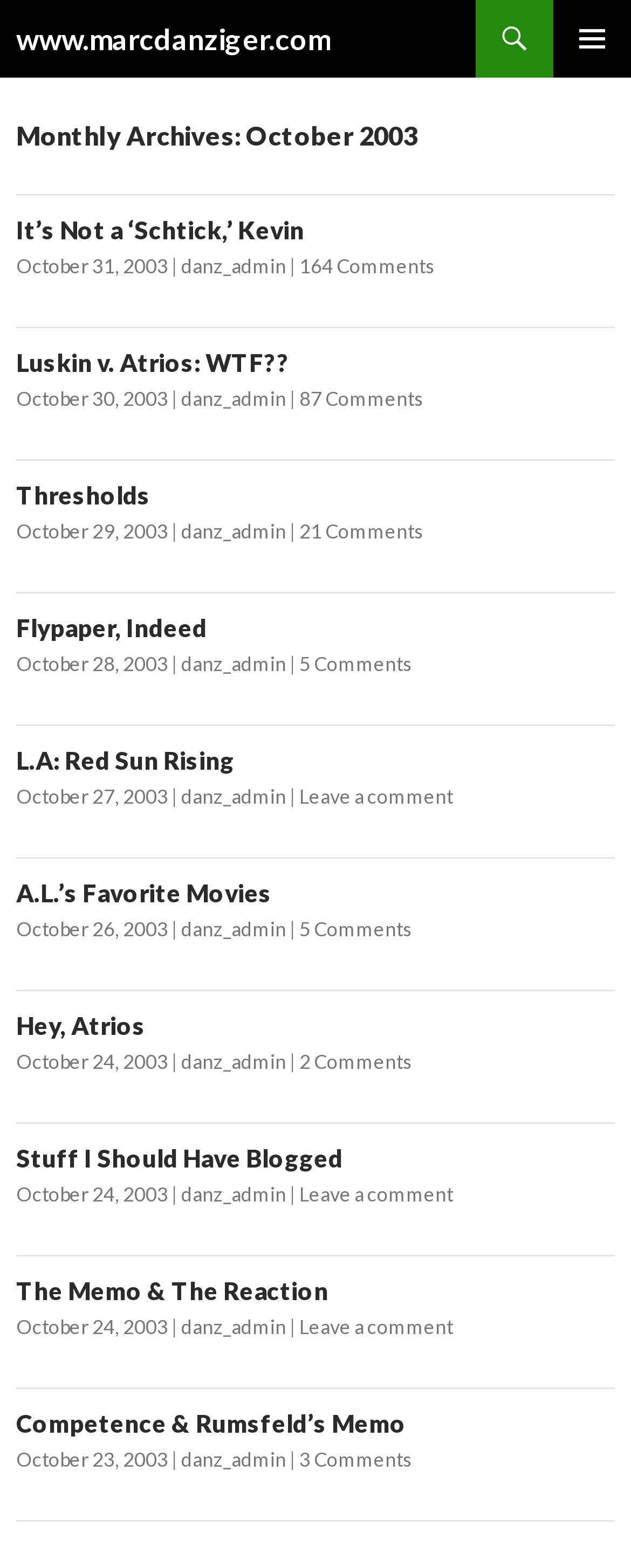Highlight the bounding box coordinates of the region I should click on to meet the following instruction: "Click the PRIMARY MENU button".

[0.877, 0.0, 1.0, 0.05]